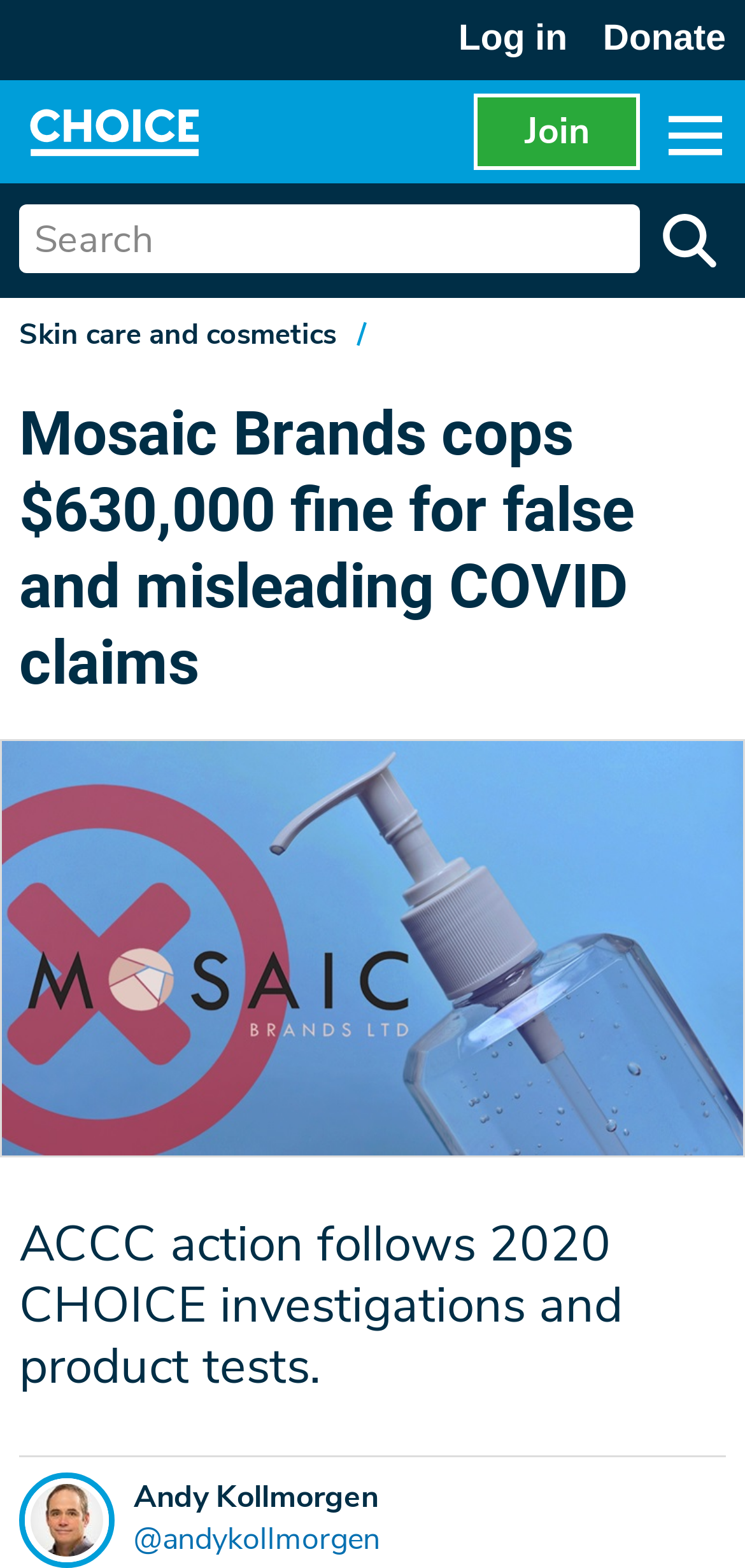Provide a one-word or short-phrase answer to the question:
What is the logo displayed on the webpage?

Mosaic Brands logo